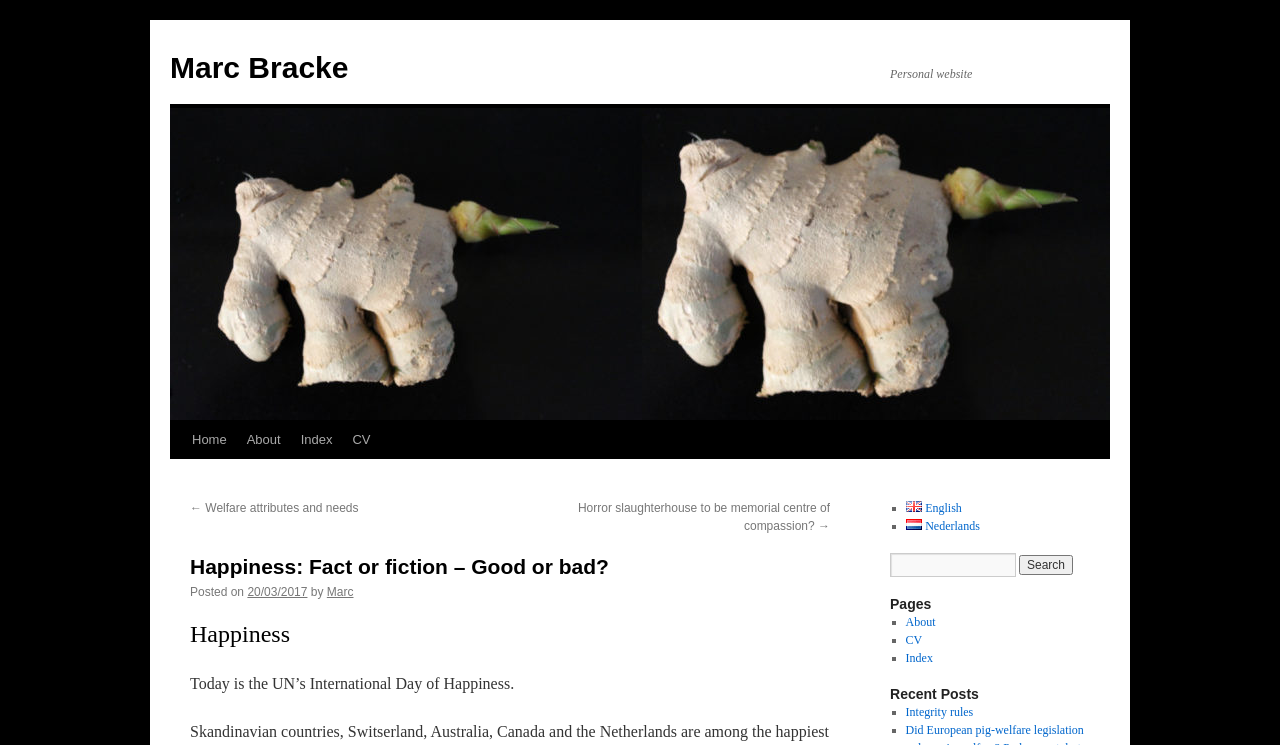Given the element description "Integrity rules", identify the bounding box of the corresponding UI element.

[0.707, 0.946, 0.76, 0.965]